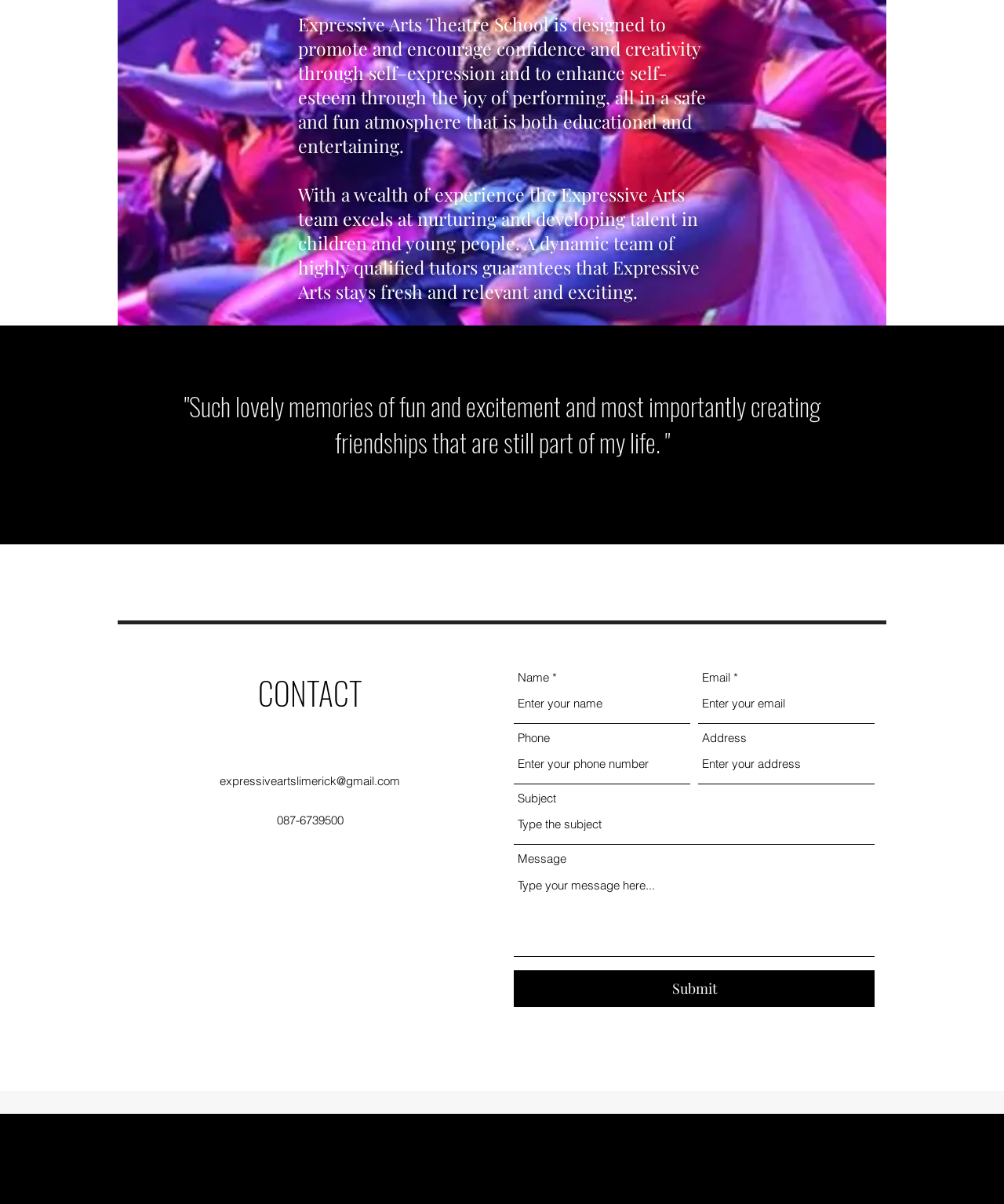Please give a short response to the question using one word or a phrase:
How can someone contact Expressive Arts?

Email or phone